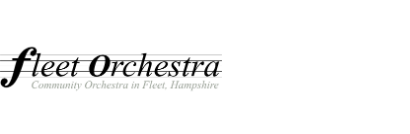Utilize the details in the image to thoroughly answer the following question: Where is the orchestra located?

The tagline 'Community Orchestra in Fleet, Hampshire' explicitly states the location of the orchestra, indicating that it is based in Fleet, Hampshire.